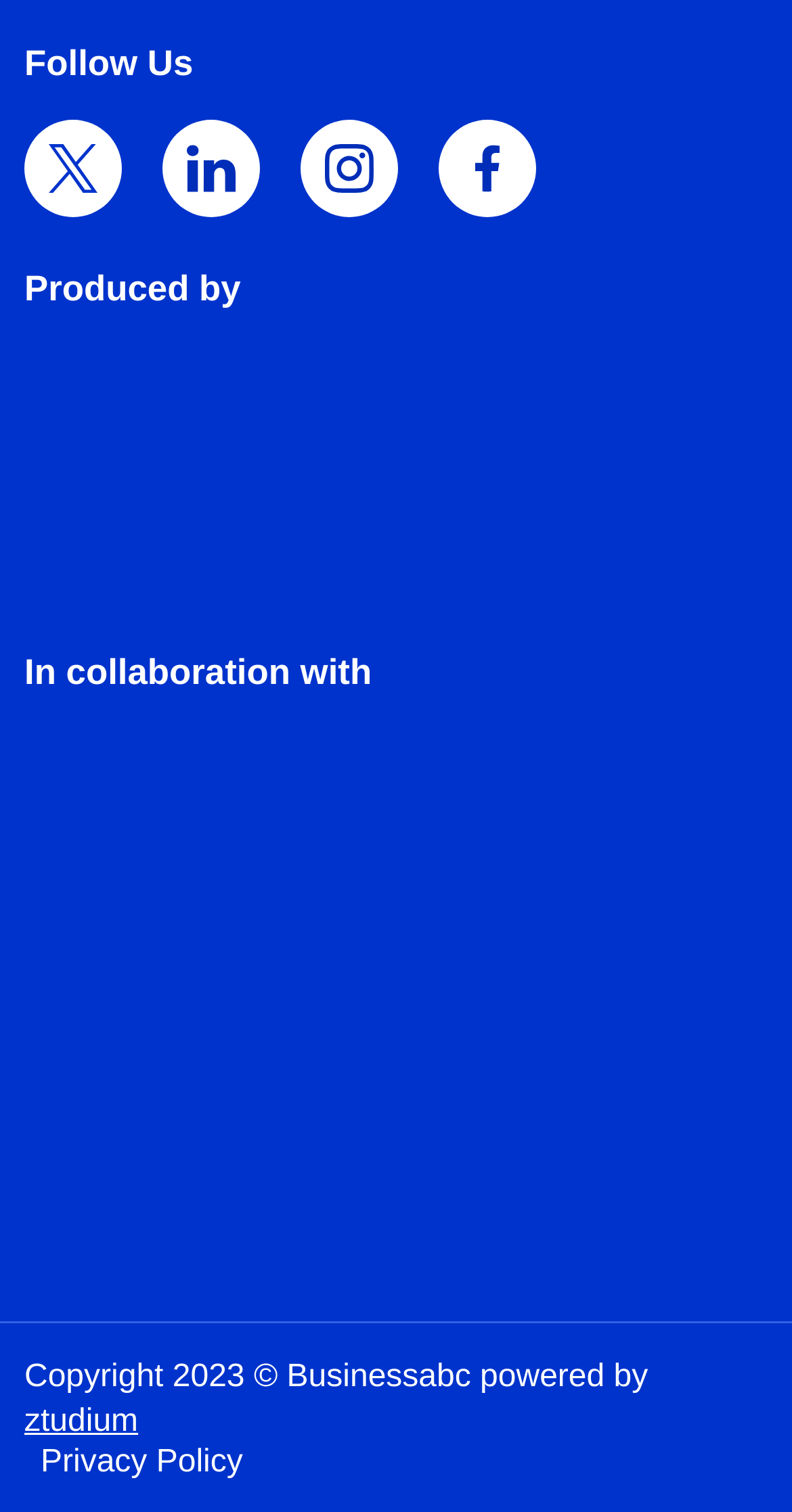Extract the bounding box coordinates for the UI element described by the text: "alt="Twitter OBC"". The coordinates should be in the form of [left, top, right, bottom] with values between 0 and 1.

[0.062, 0.095, 0.123, 0.128]